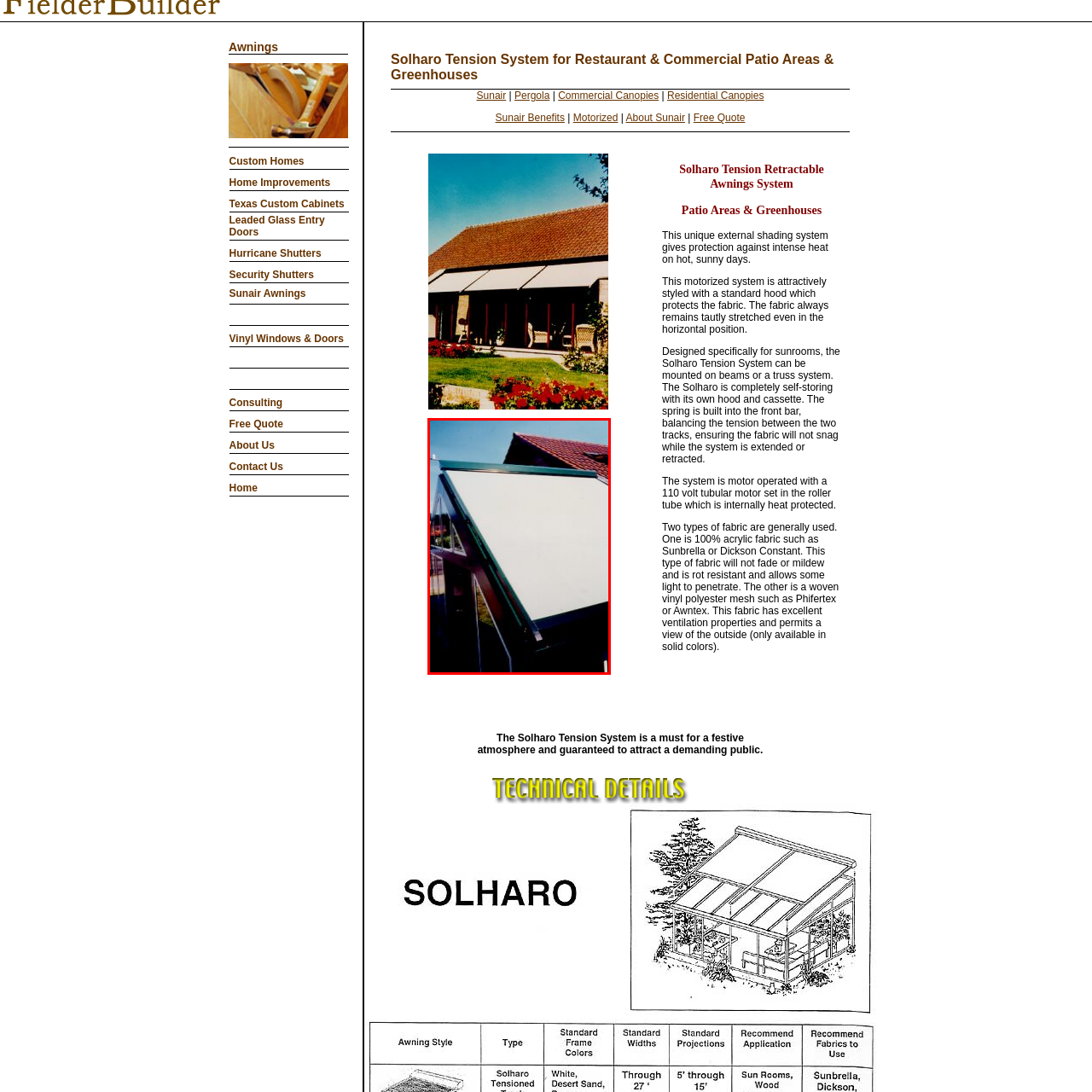What is the purpose of the retractable awning?
Focus on the image highlighted by the red bounding box and deliver a thorough explanation based on what you see.

The caption illustrates the awning's potential for providing shade and shelter when extended, emphasizing its practical benefits of enhancing outdoor comfort and aesthetics while offering protection from the elements.